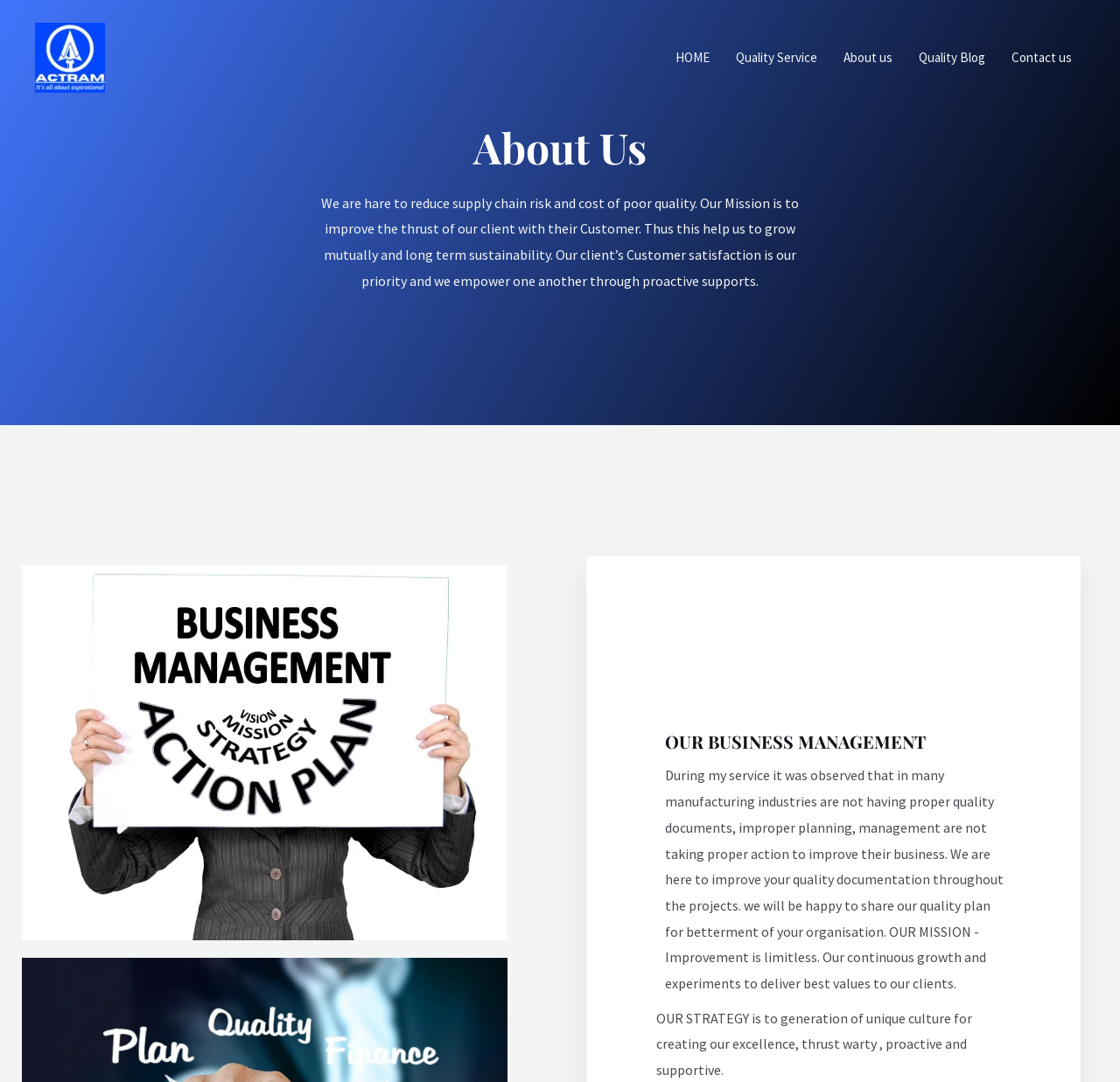Using the provided element description, identify the bounding box coordinates as (top-left x, top-left y, bottom-right x, bottom-right y). Ensure all values are between 0 and 1. Description: Contact us

[0.891, 0.041, 0.969, 0.065]